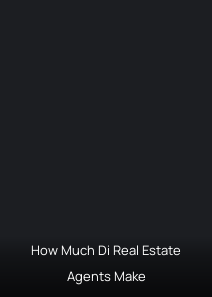Is the design of the image simple or complex?
Refer to the image and provide a one-word or short phrase answer.

Simple